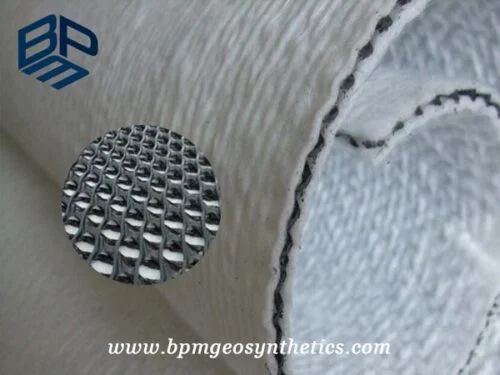What is the name of the manufacturer of the geonet?
Give a one-word or short phrase answer based on the image.

BPM Geosynthetics